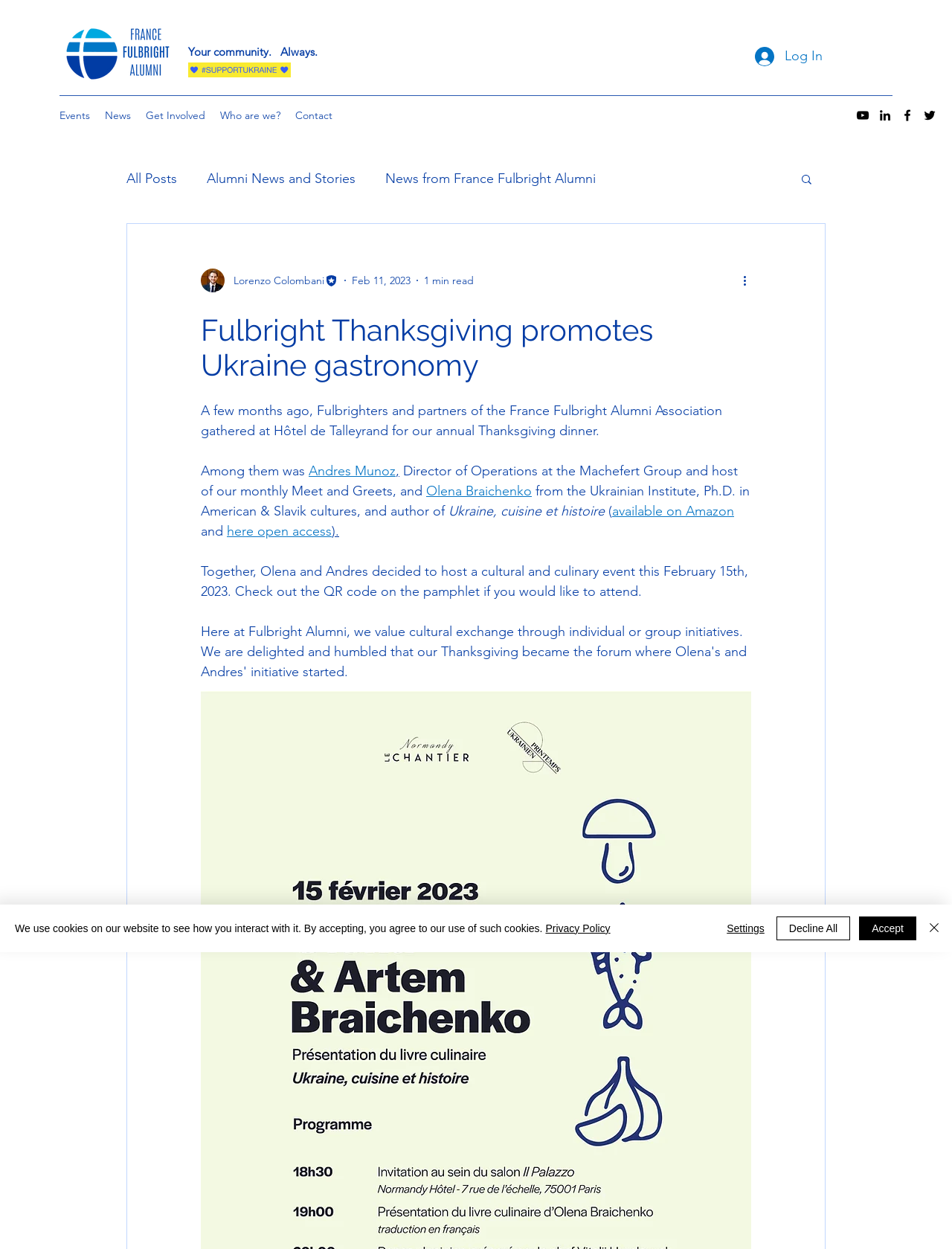Highlight the bounding box coordinates of the element you need to click to perform the following instruction: "Click the Log In button."

[0.782, 0.032, 0.875, 0.058]